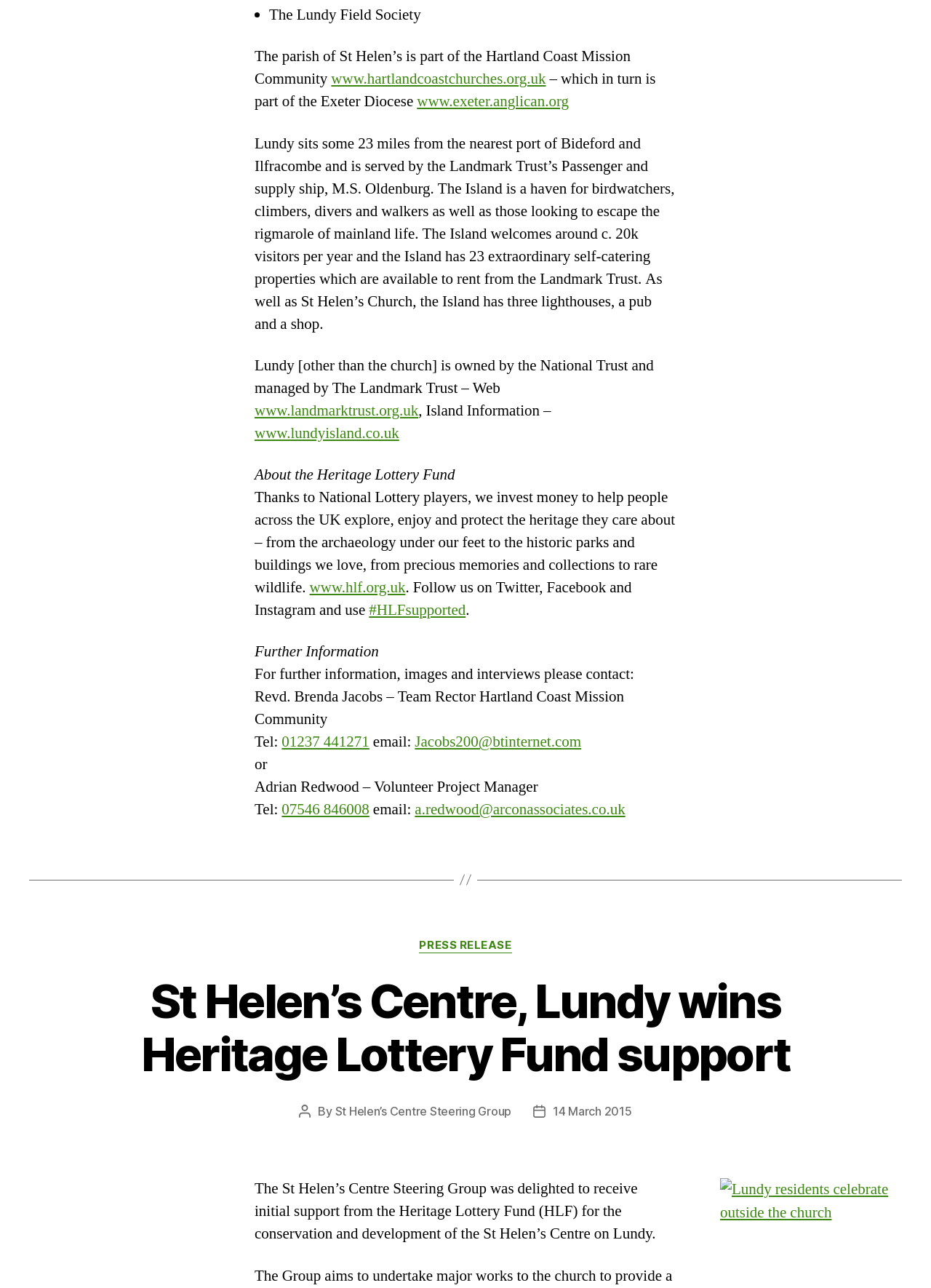Pinpoint the bounding box coordinates of the area that should be clicked to complete the following instruction: "Explore the Landmark Trust website". The coordinates must be given as four float numbers between 0 and 1, i.e., [left, top, right, bottom].

[0.273, 0.311, 0.449, 0.326]